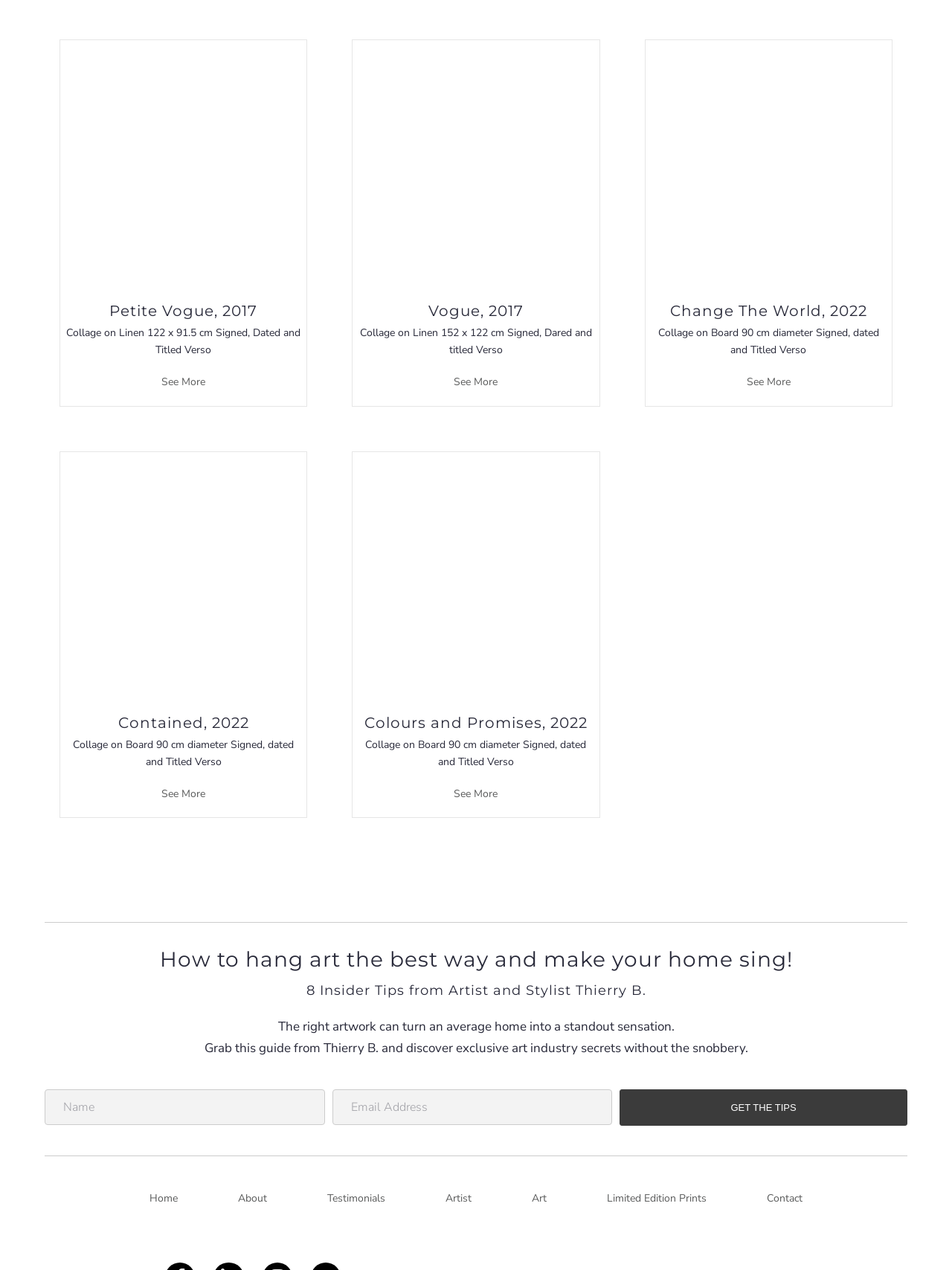Given the element description GET THE TIPS, specify the bounding box coordinates of the corresponding UI element in the format (top-left x, top-left y, bottom-right x, bottom-right y). All values must be between 0 and 1.

[0.651, 0.858, 0.953, 0.886]